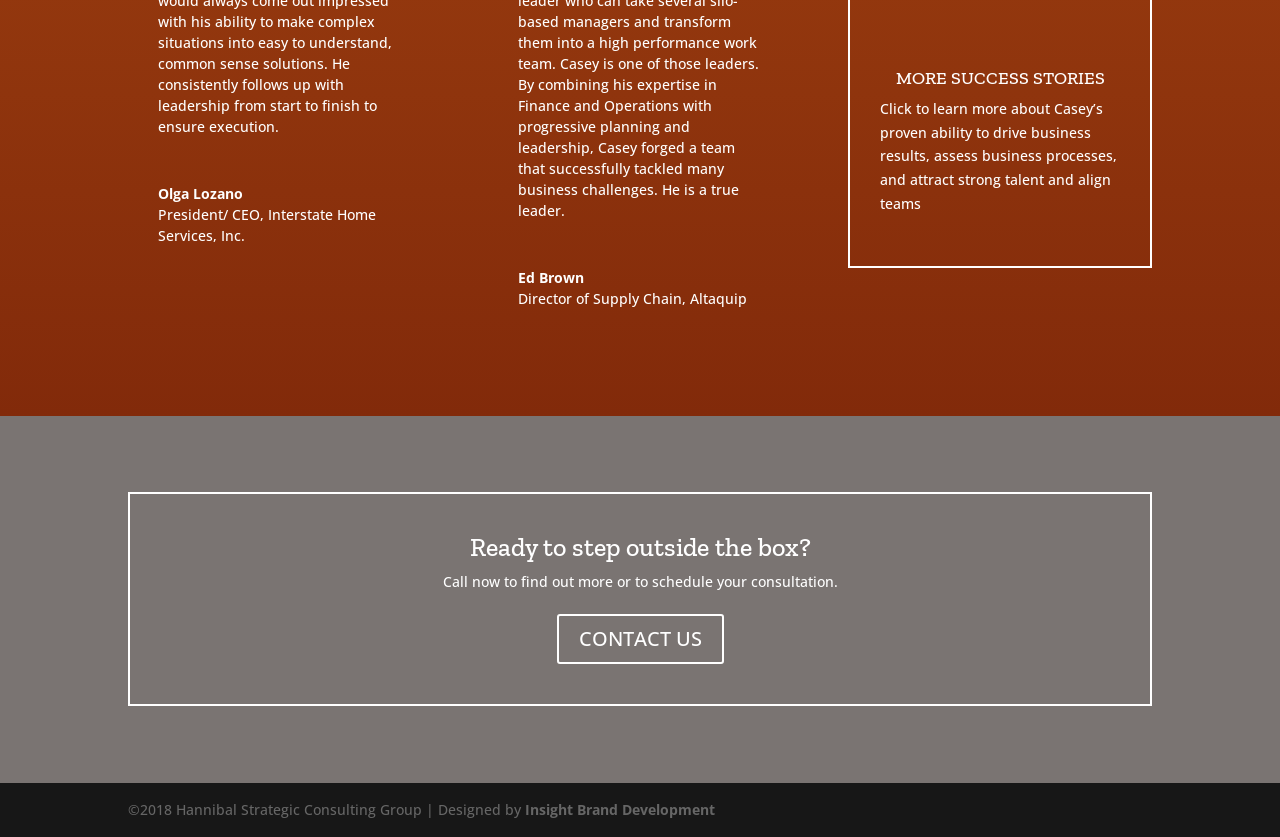Answer the question with a single word or phrase: 
What is the topic of the 'MORE SUCCESS STORIES' section?

Casey's success stories